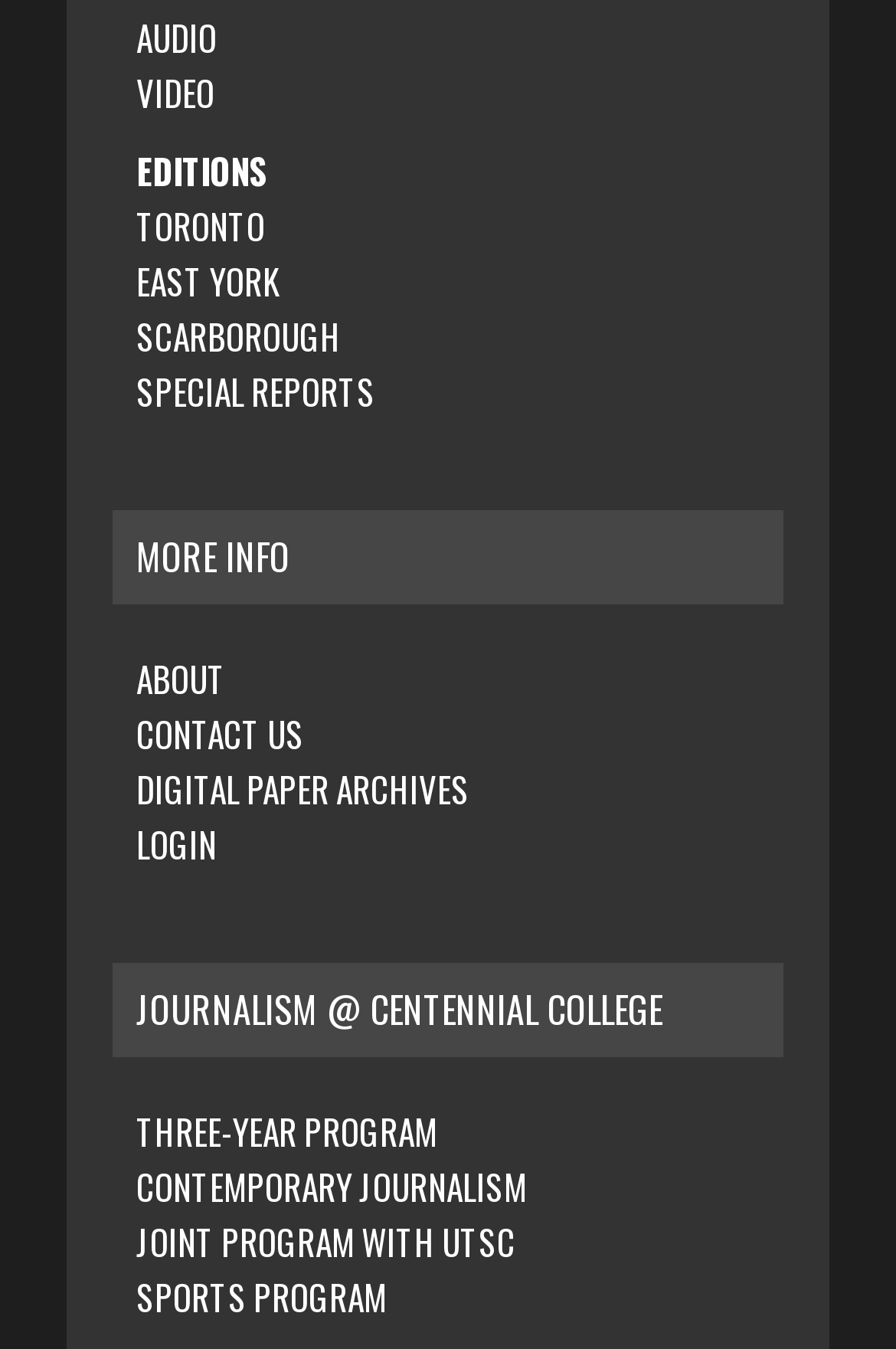Please mark the clickable region by giving the bounding box coordinates needed to complete this instruction: "Click on AUDIO".

[0.152, 0.009, 0.242, 0.046]